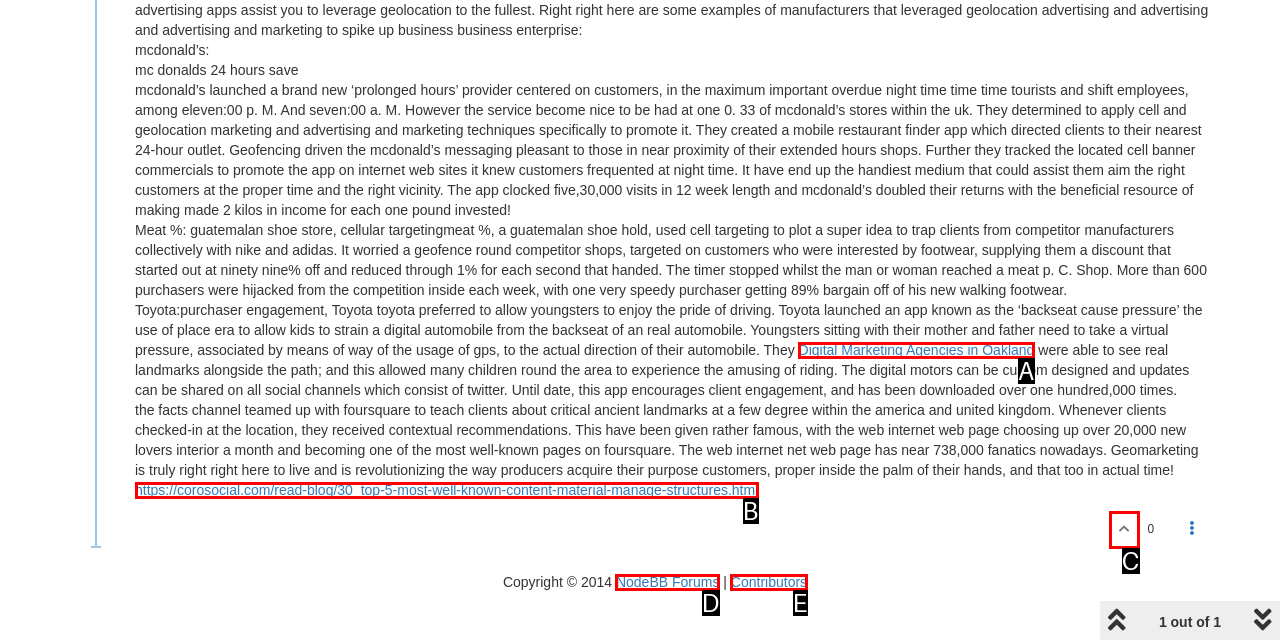Select the HTML element that best fits the description: https://corosocial.com/read-blog/30_top-5-most-well-known-content-material-manage-structures.html
Respond with the letter of the correct option from the choices given.

B